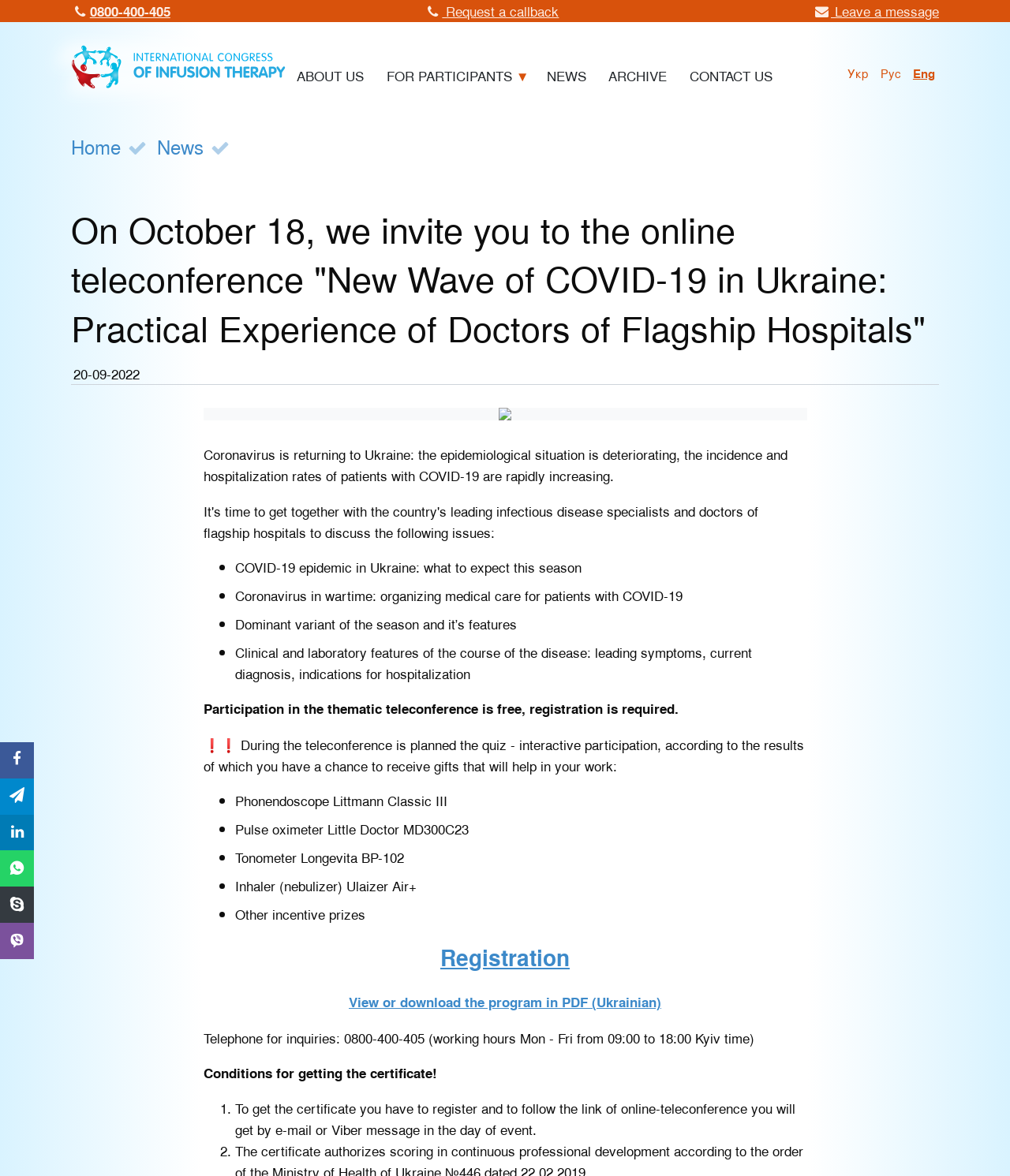Select the bounding box coordinates of the element I need to click to carry out the following instruction: "Click on the U.S. link".

None